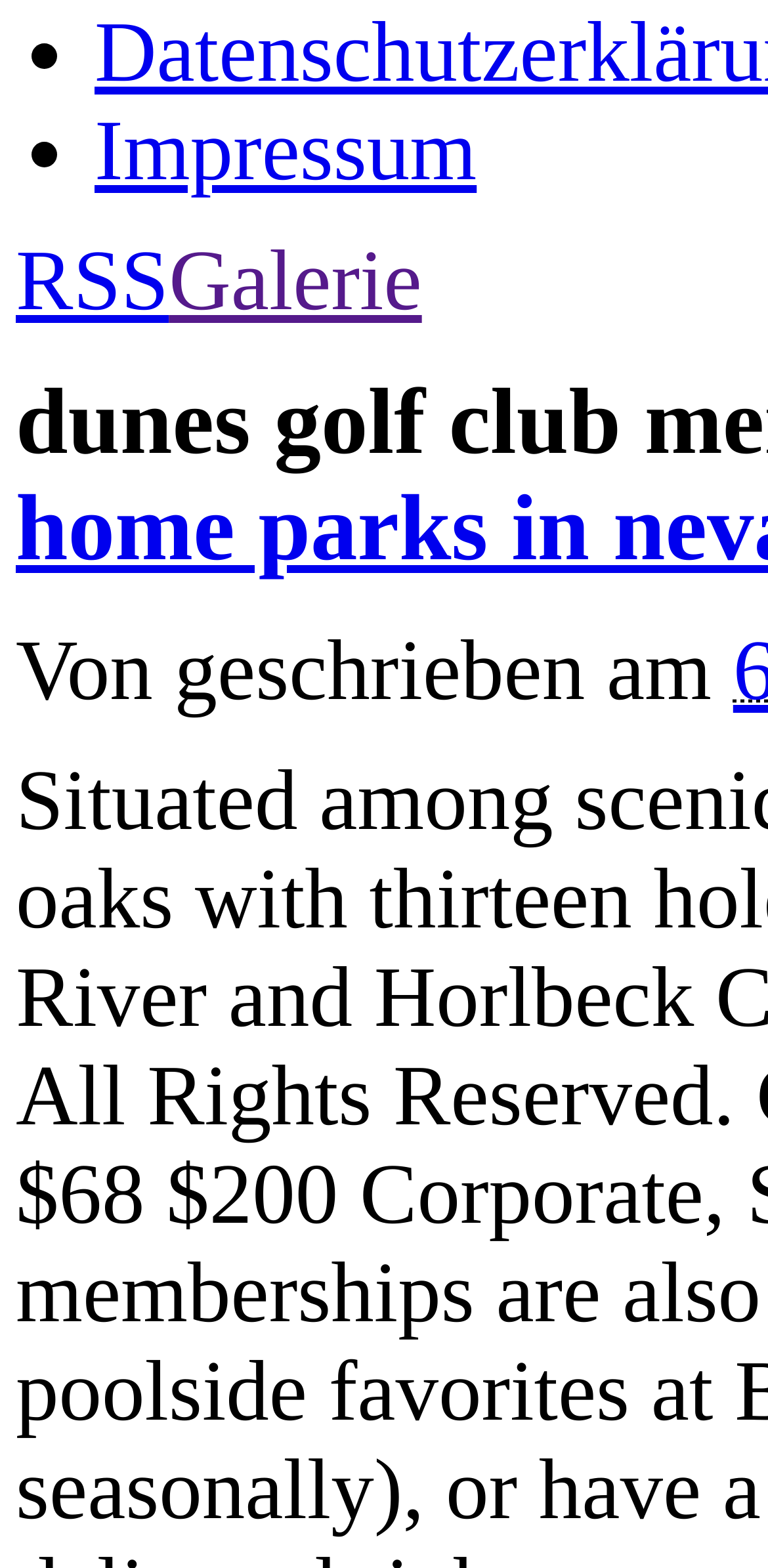Locate the bounding box of the UI element with the following description: "Impressum".

[0.123, 0.067, 0.621, 0.127]